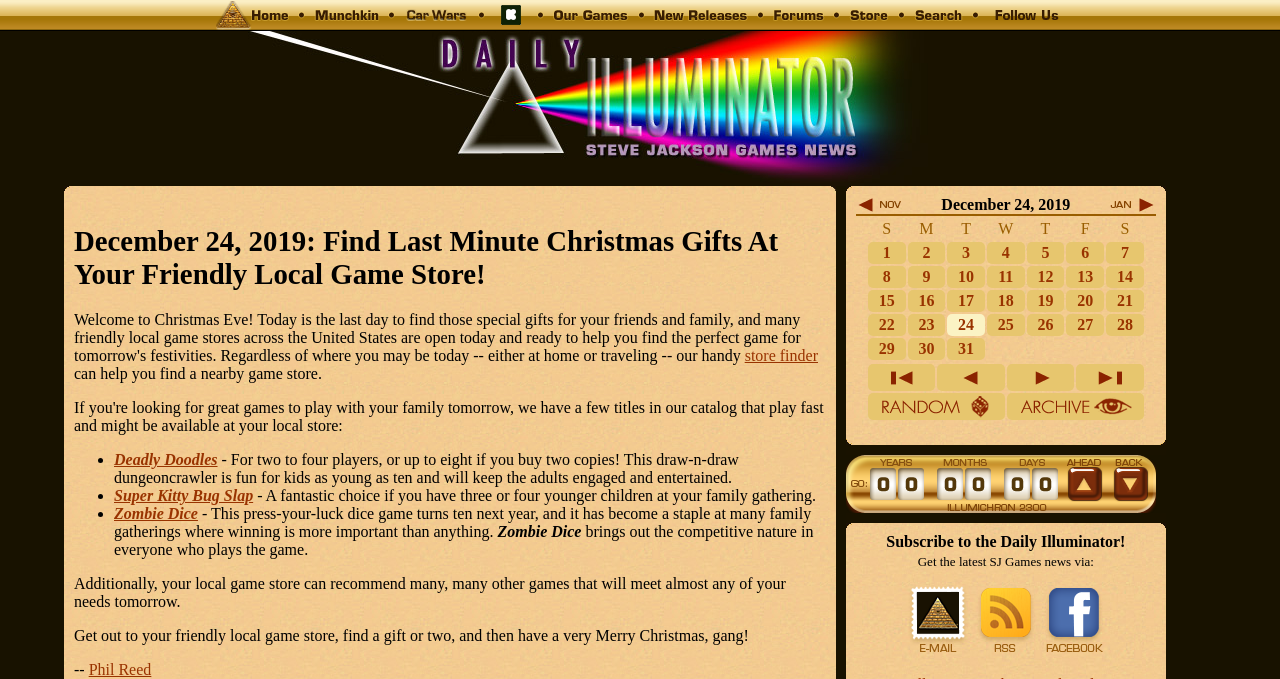Use one word or a short phrase to answer the question provided: 
What is the name of the game store finder?

store finder